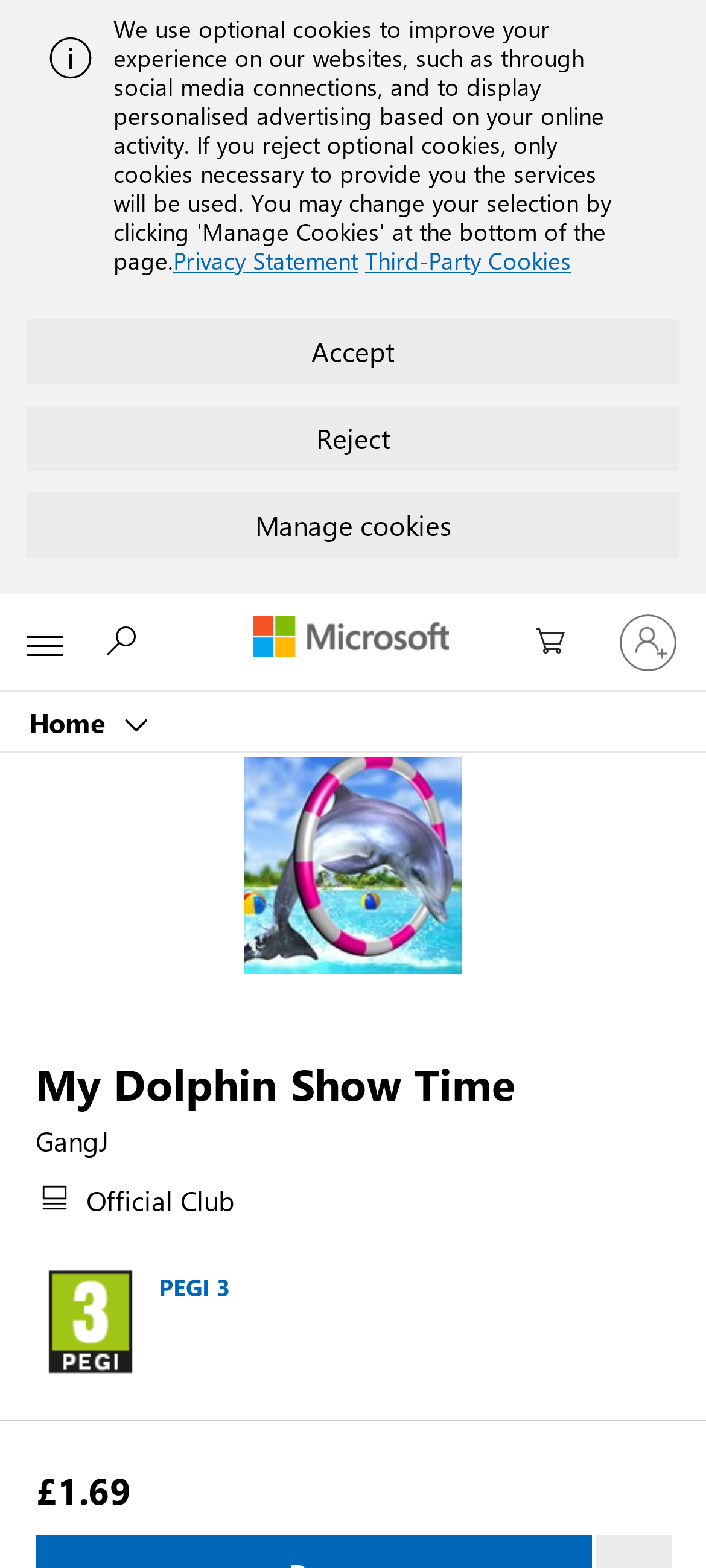What is the name of the game?
Give a detailed and exhaustive answer to the question.

I found the answer by looking at the heading element with the text 'My Dolphin Show Time' which is located at the top of the webpage, indicating that it is the title of the game being described.